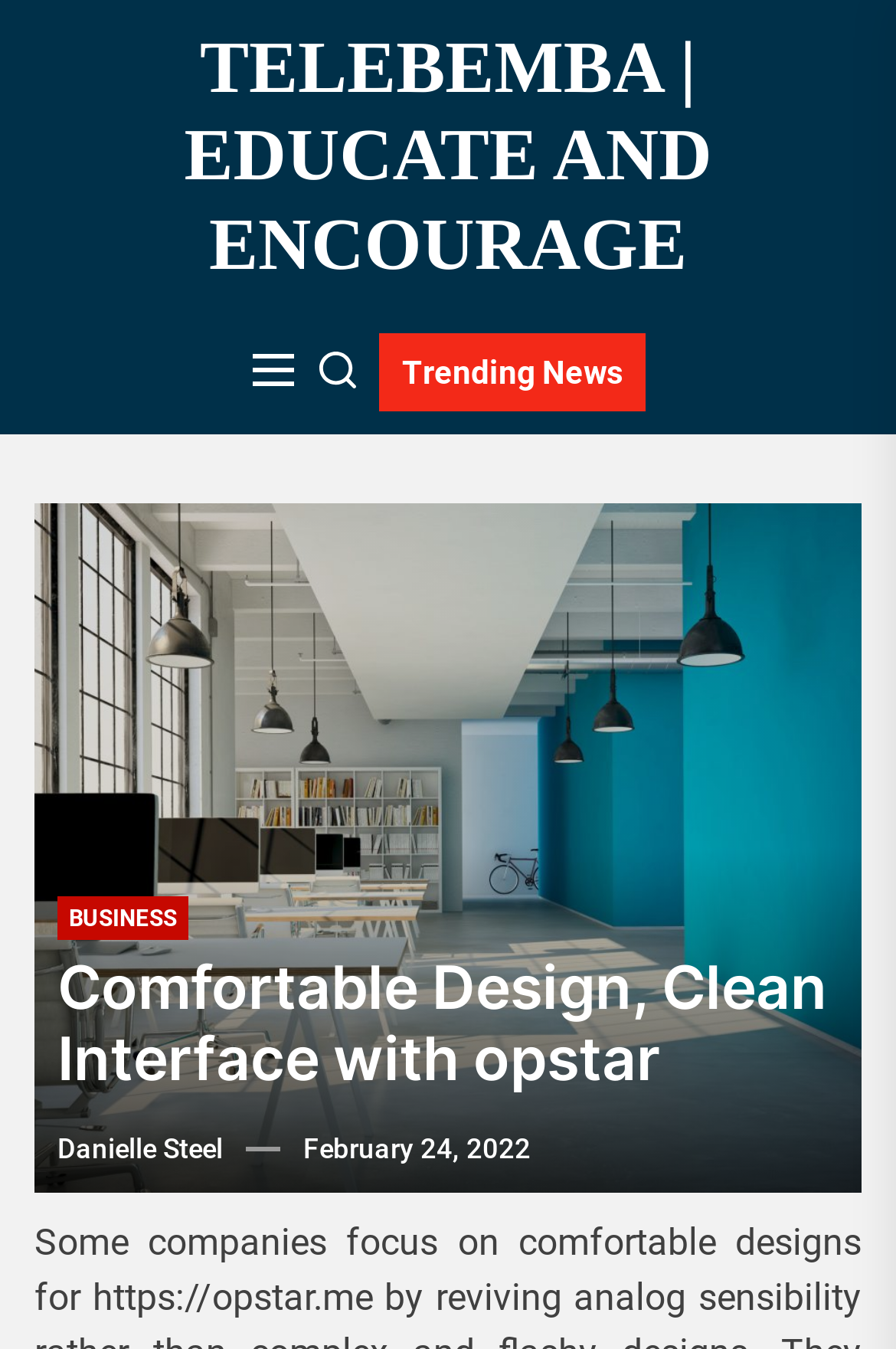How many buttons are there in the top navigation bar?
Please answer the question with a detailed and comprehensive explanation.

I found three button elements in the top navigation bar, which are '', '', and 'Trending News', indicating that there are three buttons in total.